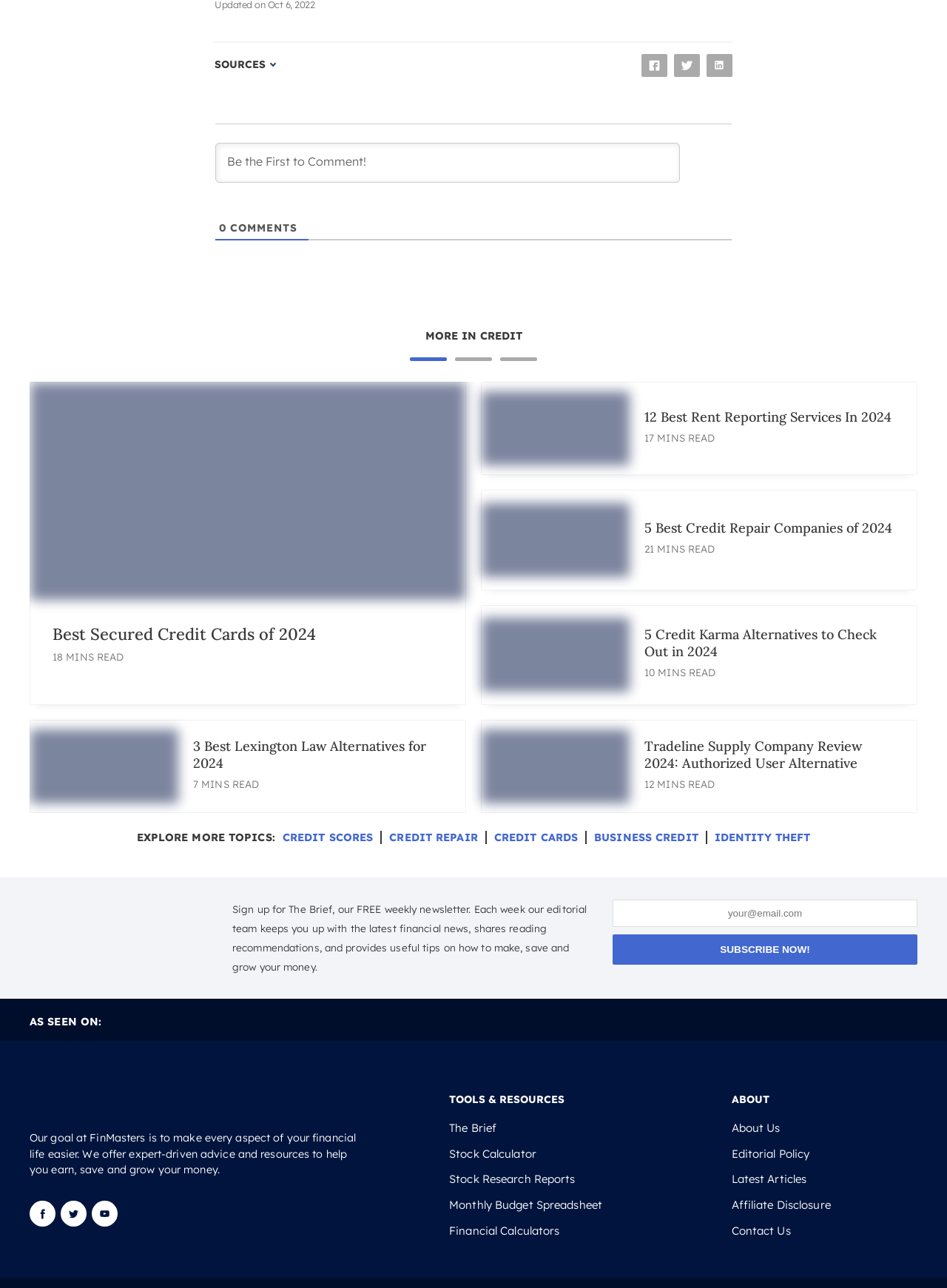What is the topic of the webpage?
From the screenshot, supply a one-word or short-phrase answer.

Credit